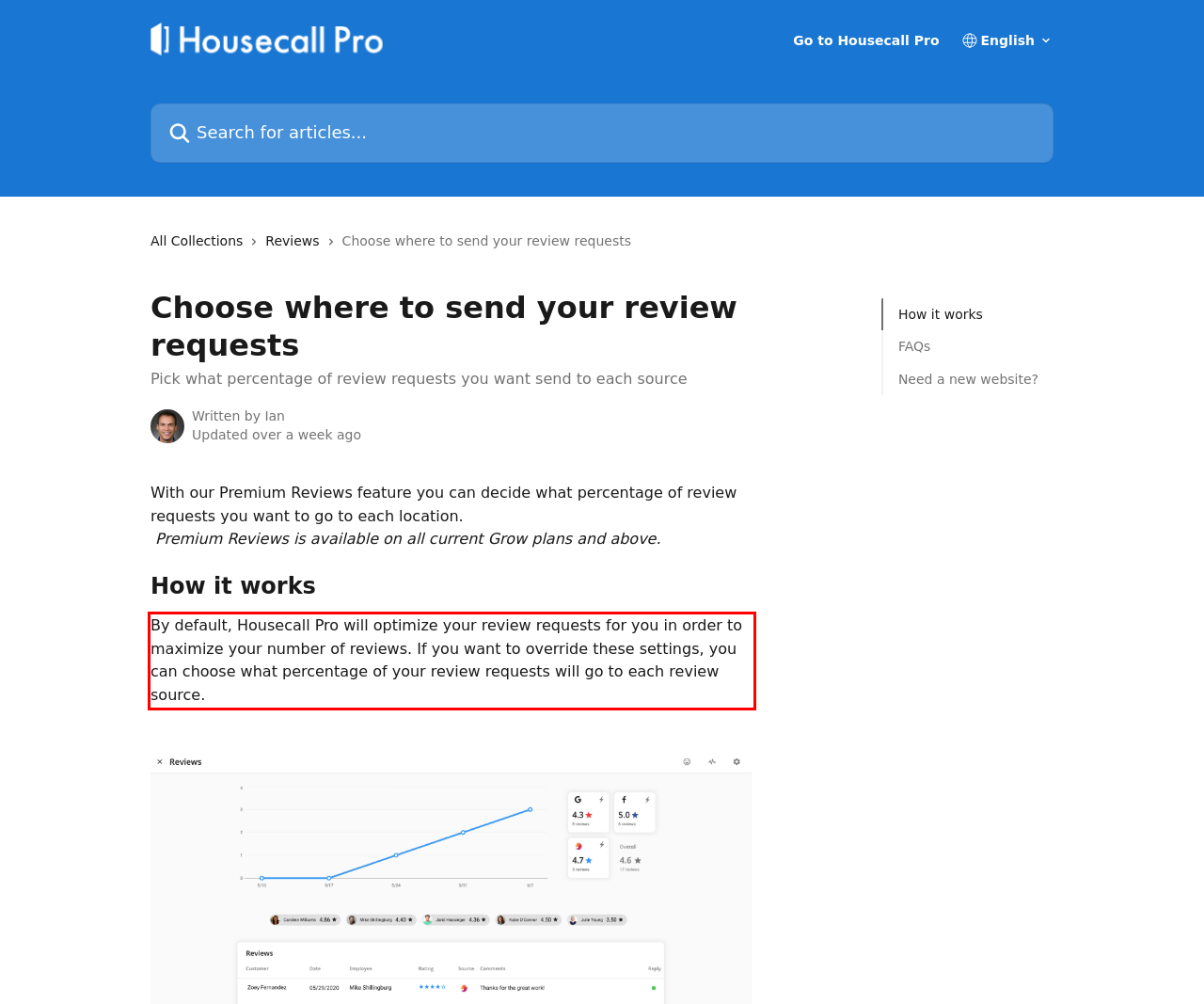Examine the screenshot of the webpage, locate the red bounding box, and generate the text contained within it.

By default, Housecall Pro will optimize your review requests for you in order to maximize your number of reviews. If you want to override these settings, you can choose what percentage of your review requests will go to each review source.